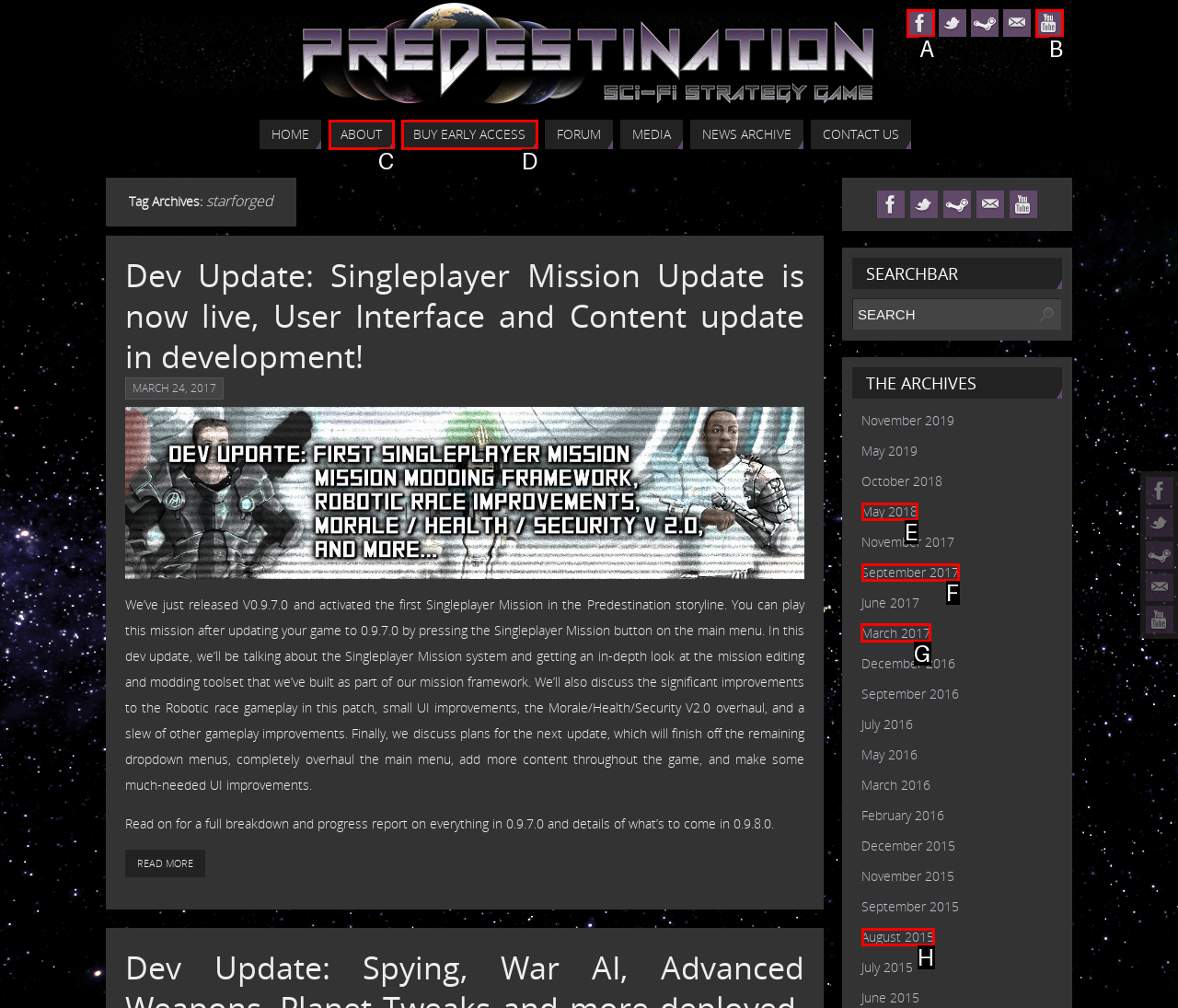Look at the highlighted elements in the screenshot and tell me which letter corresponds to the task: Check the archives for March 2017.

G